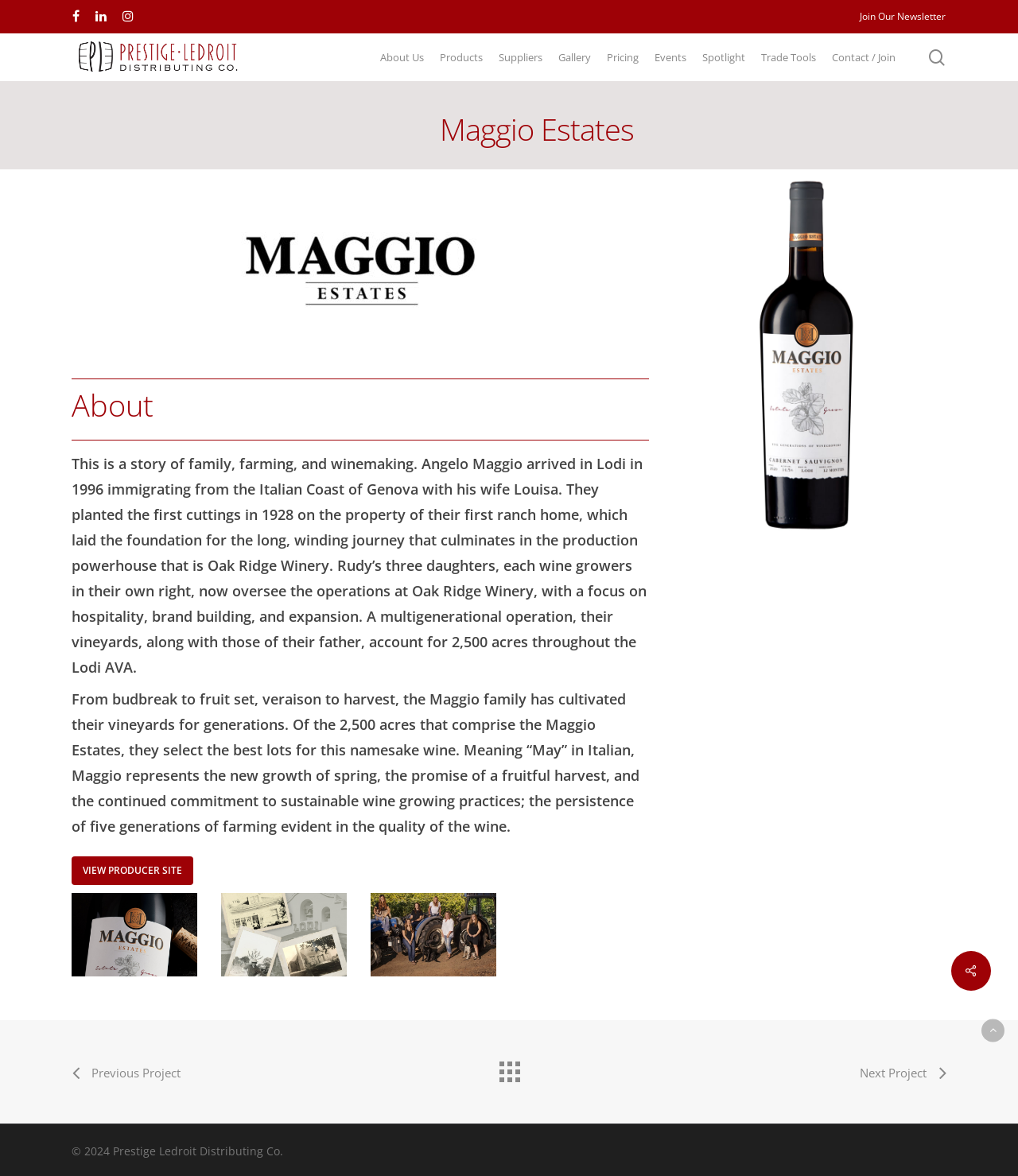Please identify the bounding box coordinates of the region to click in order to complete the task: "Search for something". The coordinates must be four float numbers between 0 and 1, specified as [left, top, right, bottom].

[0.07, 0.125, 0.93, 0.176]